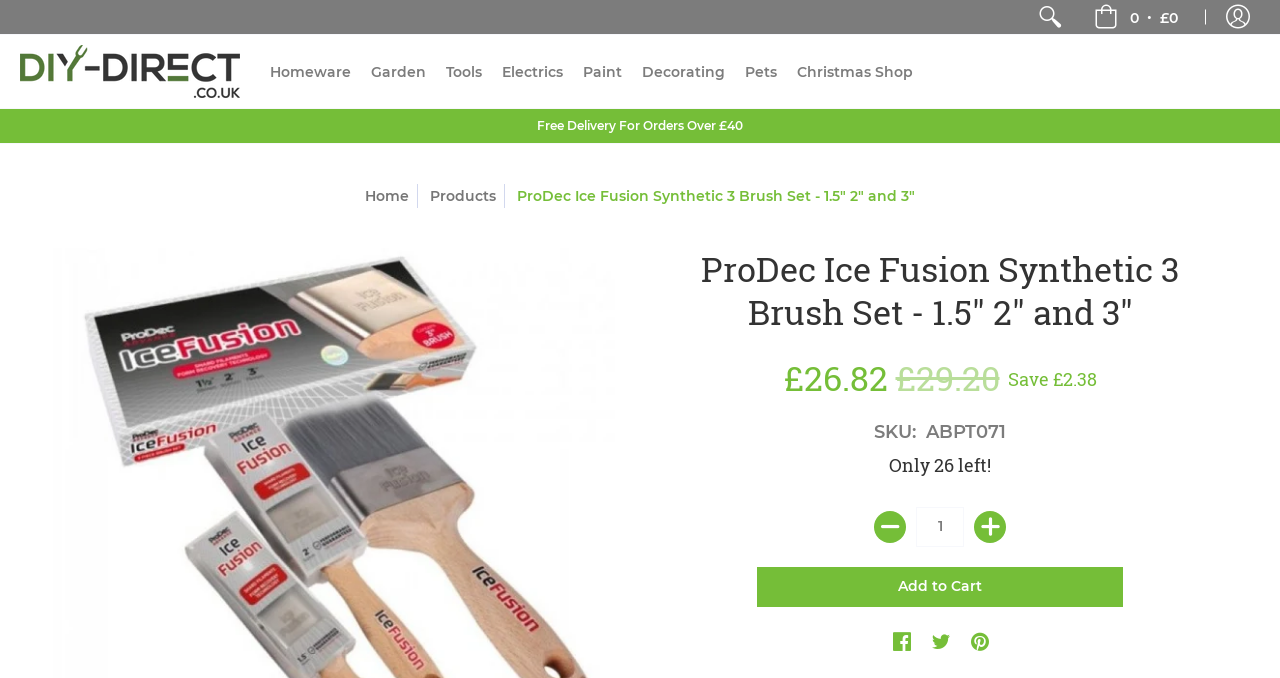Answer the question below in one word or phrase:
What is the free delivery threshold?

£40